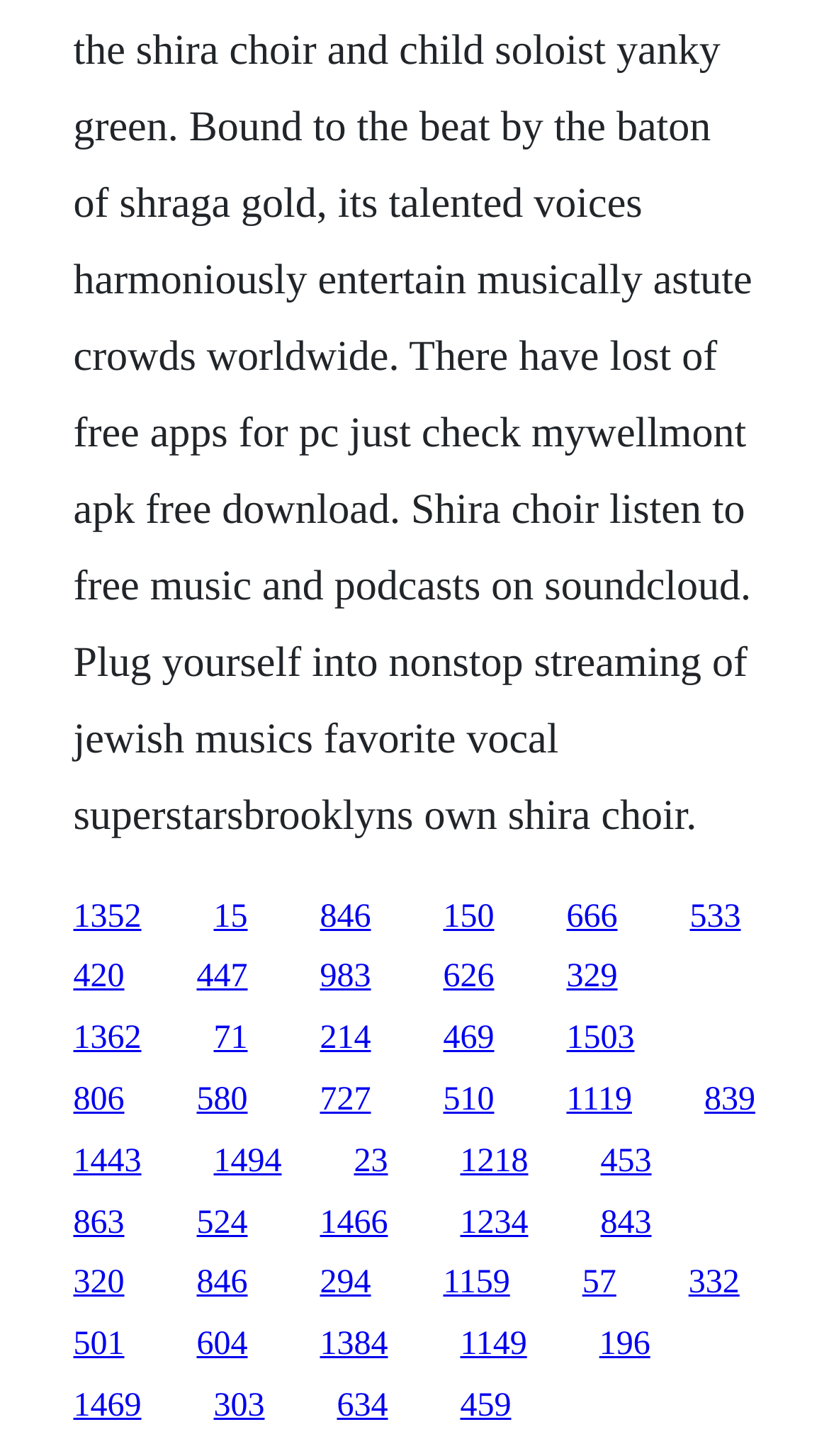Can you identify the bounding box coordinates of the clickable region needed to carry out this instruction: 'access the fifteenth link'? The coordinates should be four float numbers within the range of 0 to 1, stated as [left, top, right, bottom].

[0.683, 0.659, 0.745, 0.684]